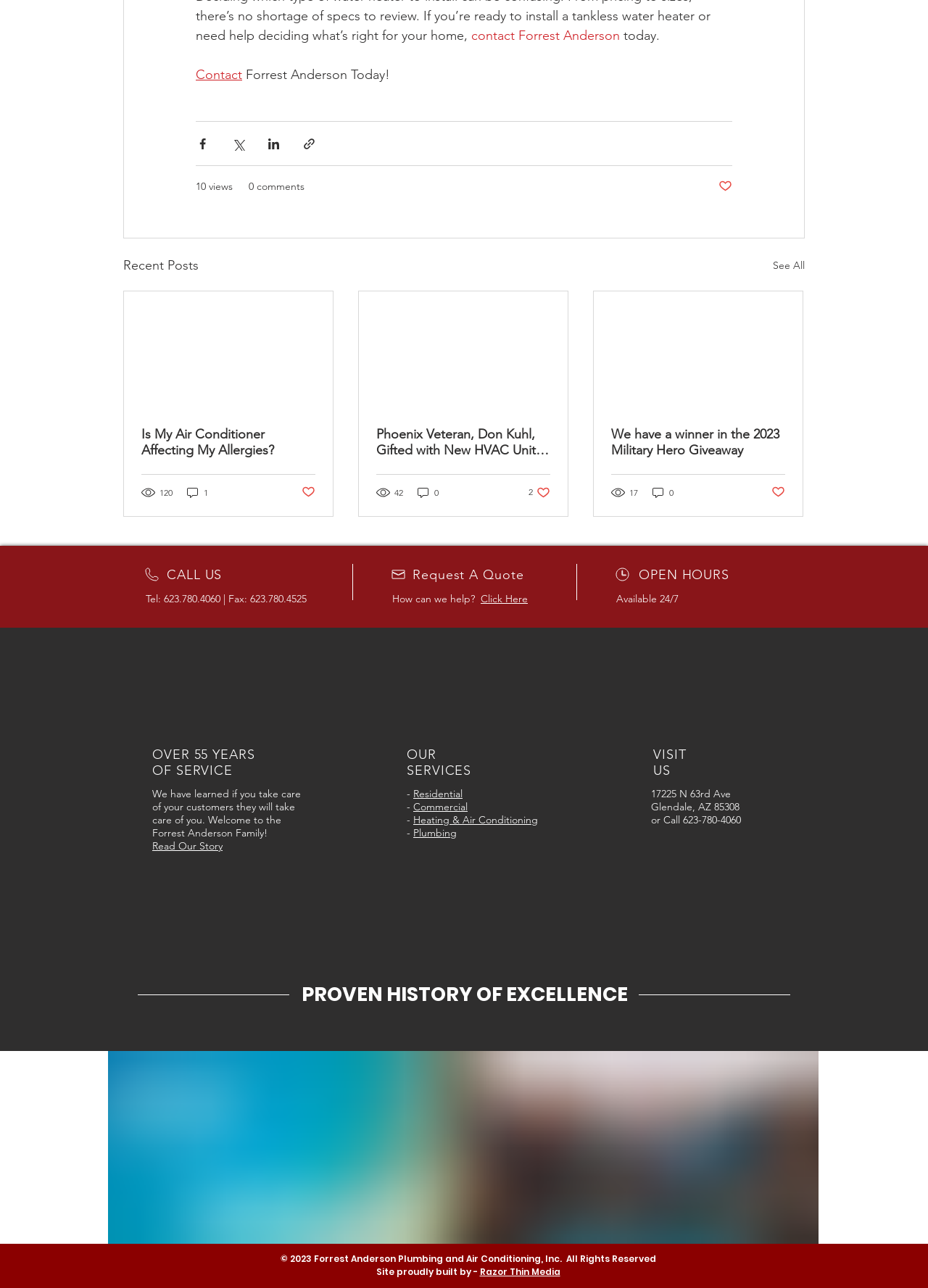Give a one-word or one-phrase response to the question:
How many views does the article 'Is My Air Conditioner Affecting My Allergies?' have?

120 views